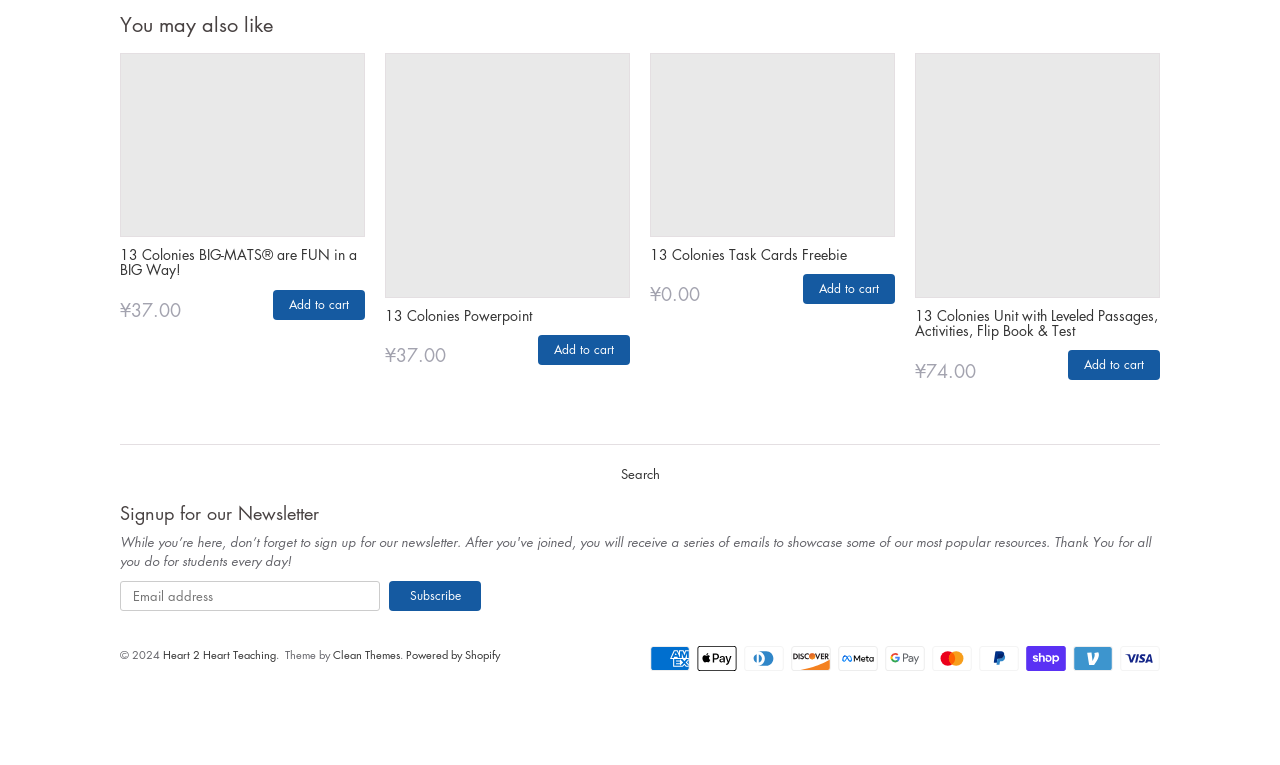Review the image closely and give a comprehensive answer to the question: What is the copyright year of the website?

I found the StaticText element with the text '© 2024' at the bottom of the webpage, which indicates the copyright year of the website.